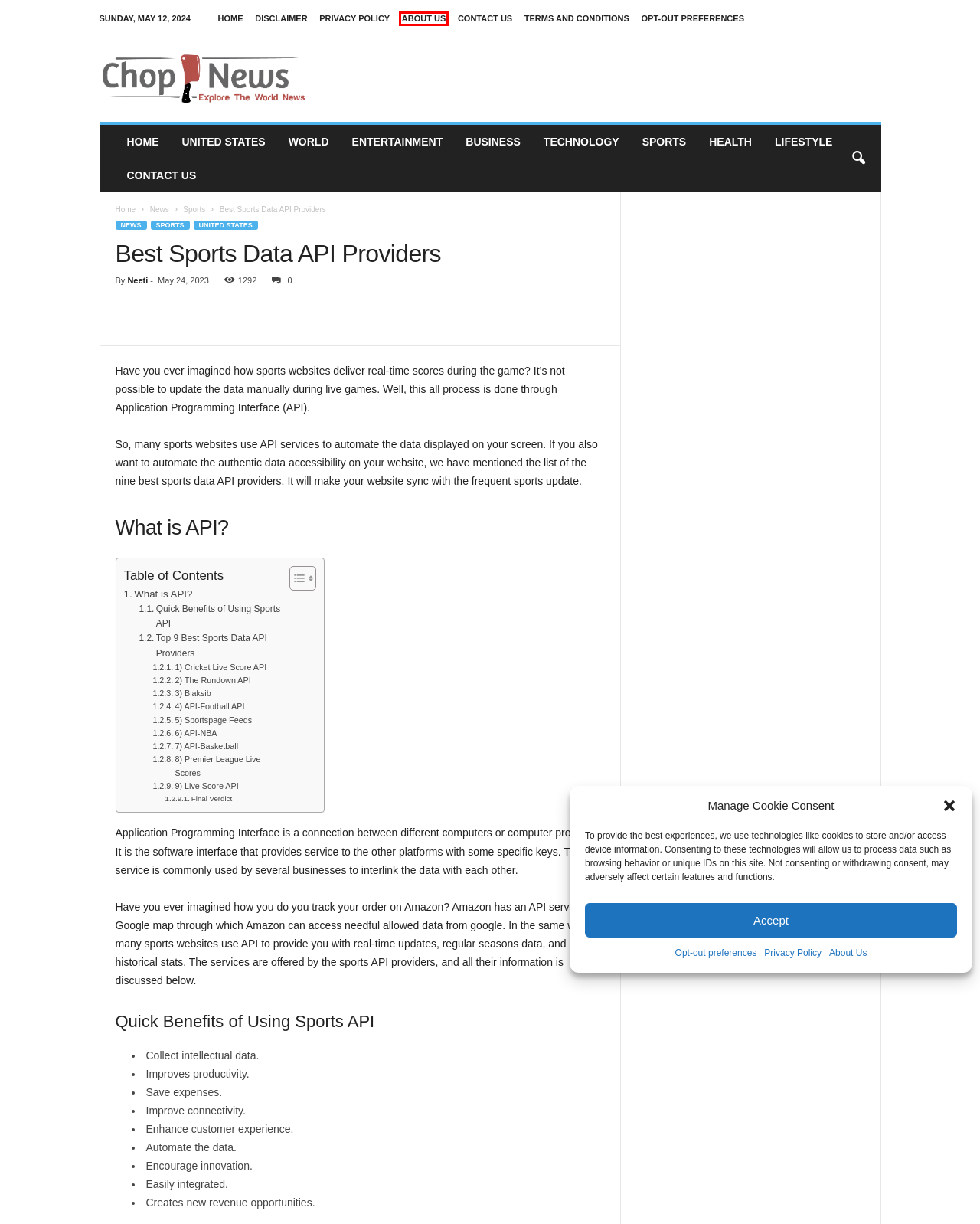A screenshot of a webpage is given, marked with a red bounding box around a UI element. Please select the most appropriate webpage description that fits the new page after clicking the highlighted element. Here are the candidates:
A. Health - Chop News
B. Opt-out preferences - Chop News
C. Entertainment - Chop News
D. Technology - Chop News
E. World - Chop News
F. About Us - Chop News
G. Disclaimer - Chop News
H. Privacy Policy - Chop News

F